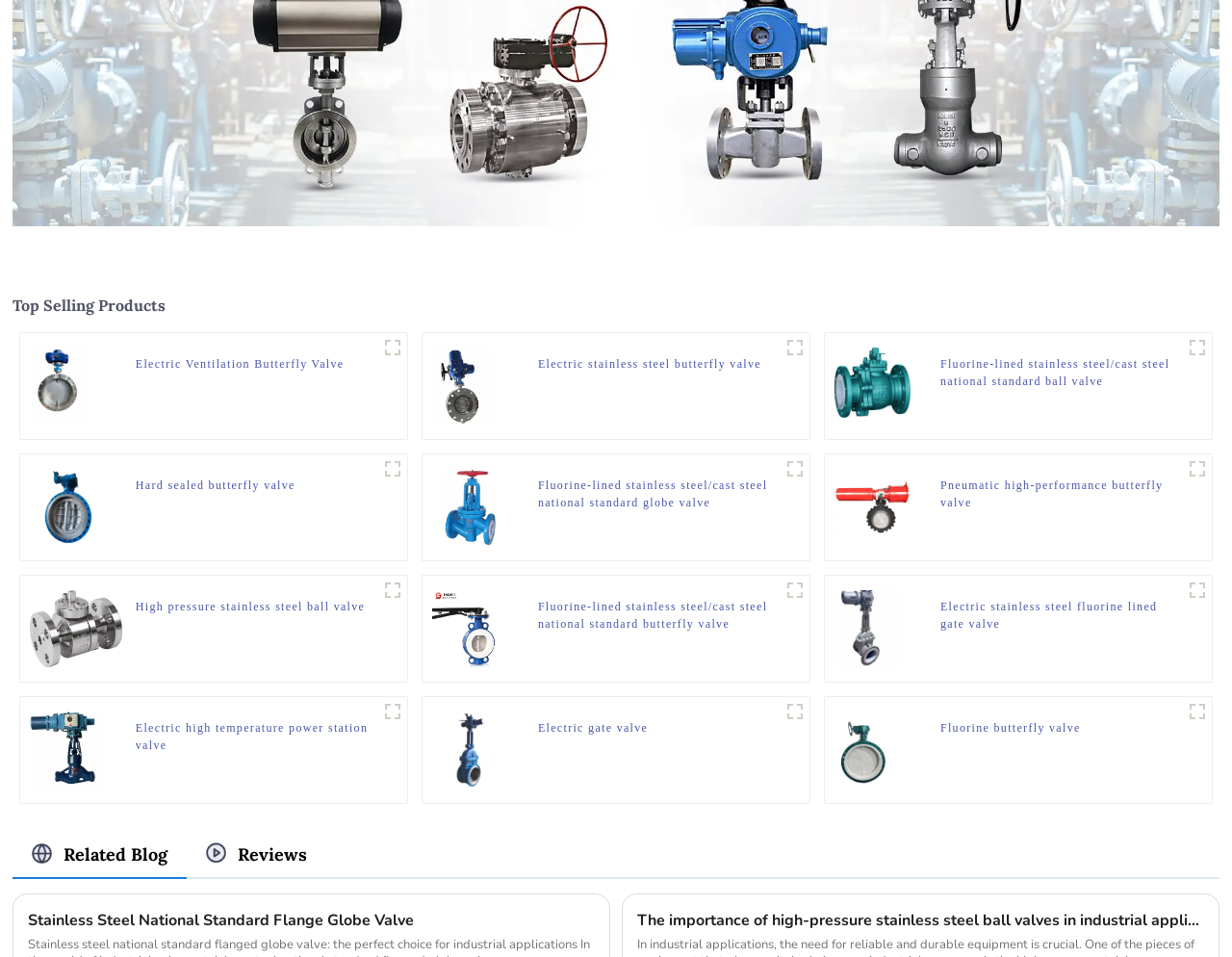What is the position of the product 'Fluorine-lined stainless steel/cast steel national standard ball valve' on the webpage?
Using the details from the image, give an elaborate explanation to answer the question.

By analyzing the webpage structure and the bounding box coordinates of the elements, I can determine that the product 'Fluorine-lined stainless steel/cast steel national standard ball valve' is located in the second row and first column of the product grid.